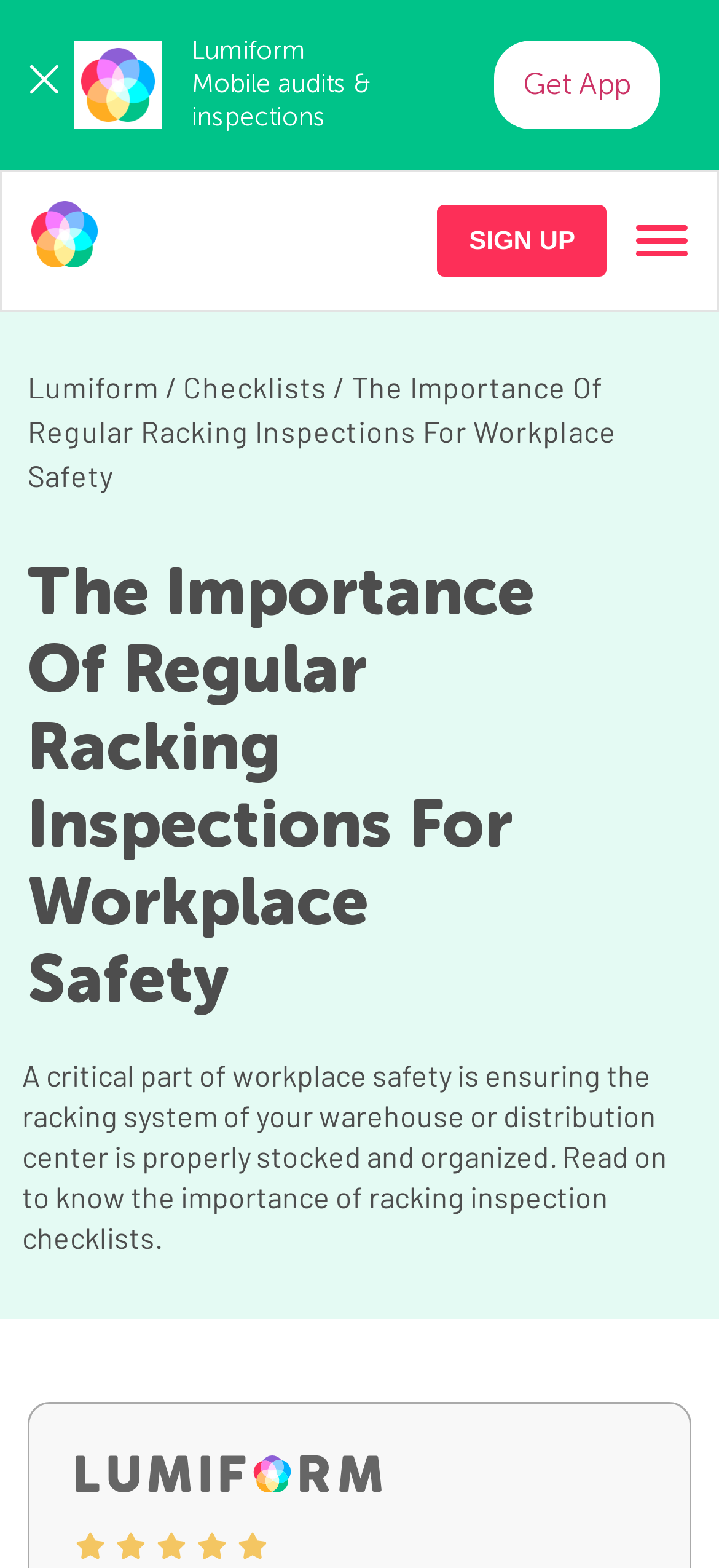Please provide a brief answer to the following inquiry using a single word or phrase:
What is the purpose of racking inspections?

Workplace safety